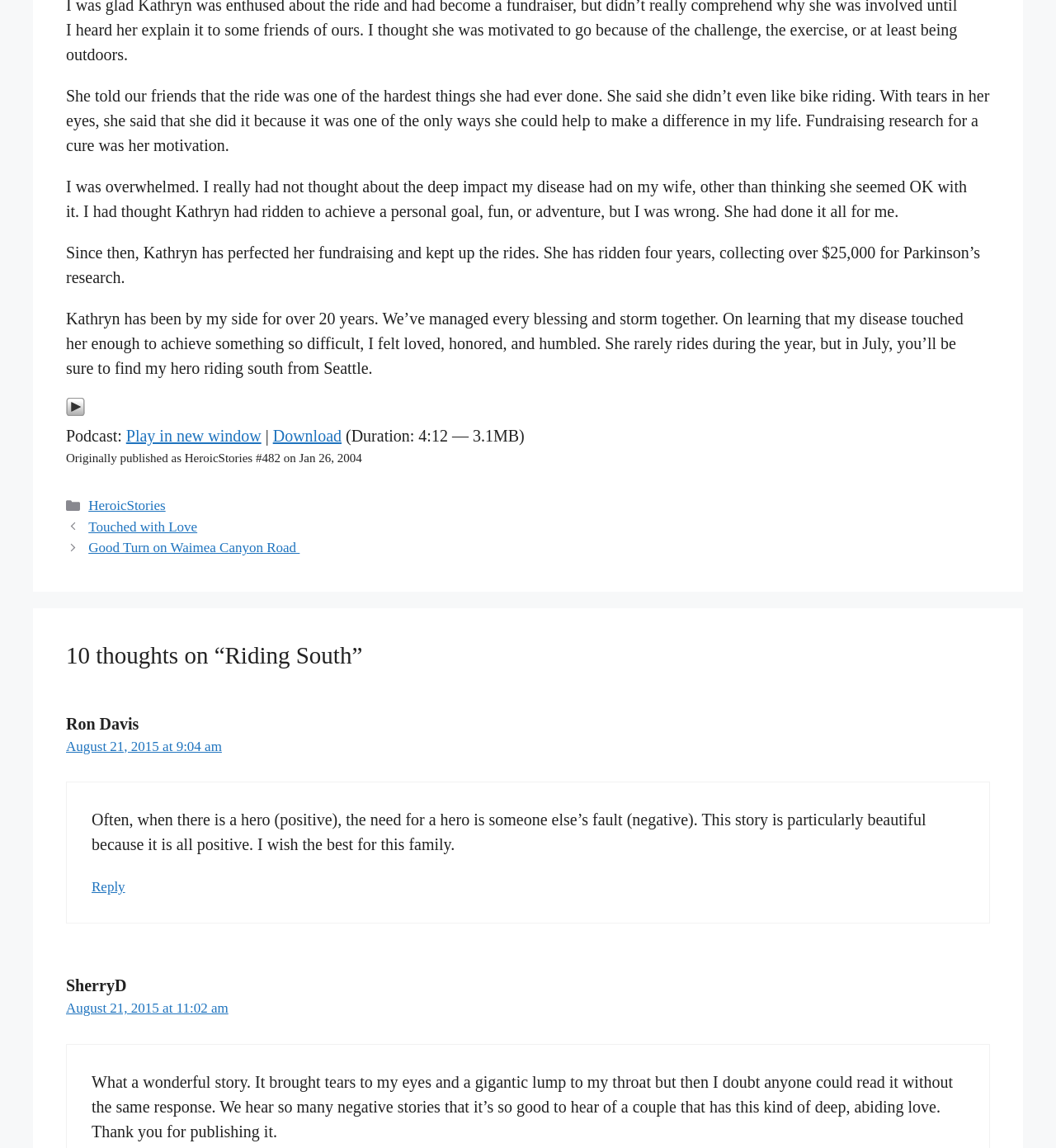Please analyze the image and give a detailed answer to the question:
What is the name of the story?

The name of the story is 'Riding South', which is mentioned in the heading '10 thoughts on “Riding South”'.